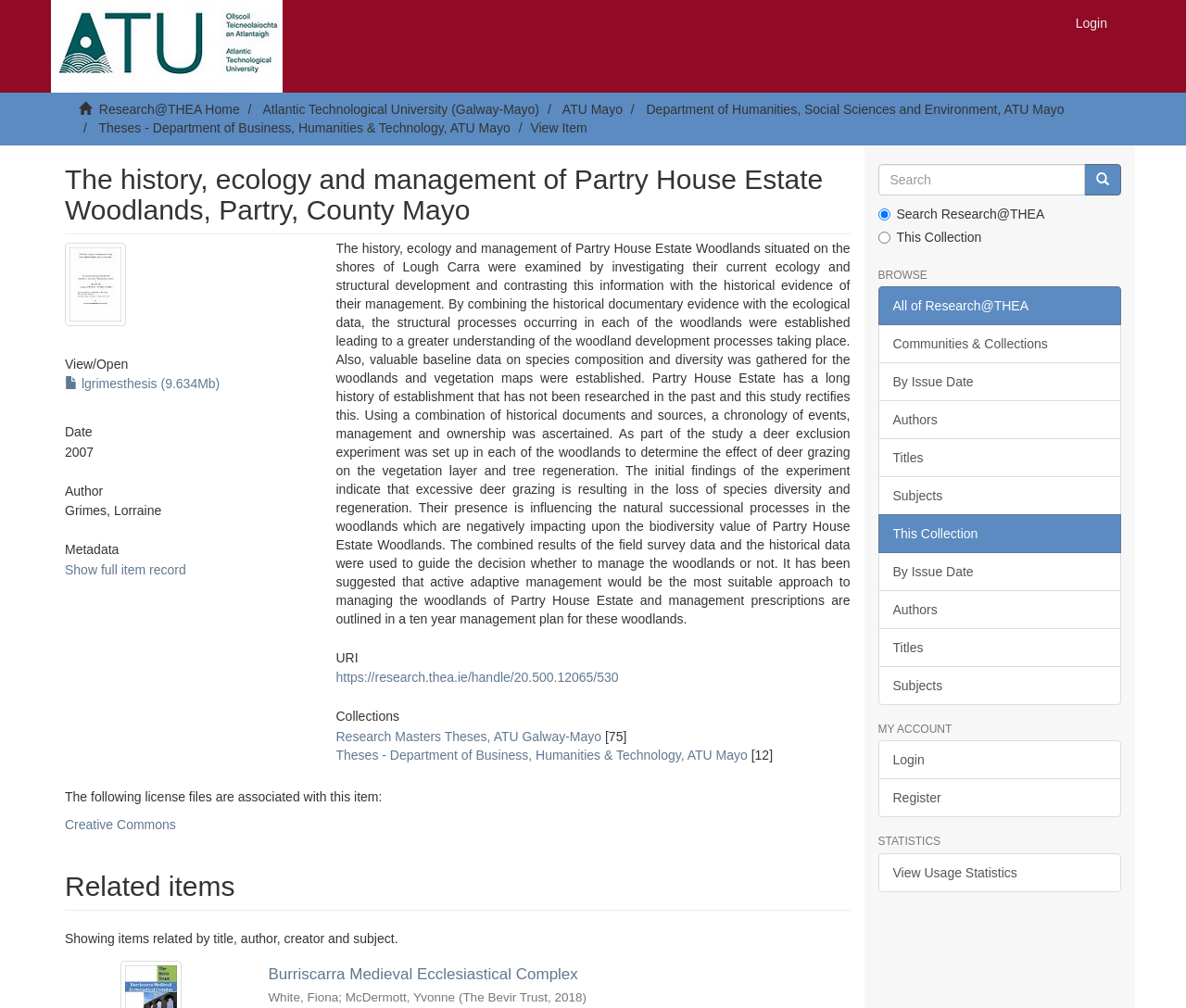Detail the webpage's structure and highlights in your description.

The webpage is about a research thesis titled "The history, ecology and management of Partry House Estate Woodlands, Partry, County Mayo". At the top of the page, there are several links to navigate to different sections of the website, including "Login", "Research@THEA Home", and "Atlantic Technological University (Galway-Mayo)".

Below the navigation links, there is a heading with the title of the thesis, followed by a thumbnail image. The title is also repeated as a heading further down the page.

The main content of the page is divided into several sections. The first section provides metadata about the thesis, including the date, author, and metadata. There is also a link to view the full item record.

The next section describes the thesis, including its objectives, methodology, and findings. The text is quite lengthy and provides detailed information about the research.

Following the thesis description, there are several links to related items, including a link to a medieval ecclesiastical complex.

On the right-hand side of the page, there is a search box with a "Go" button, allowing users to search for specific terms. Below the search box, there are several links to browse different sections of the website, including "Communities & Collections", "By Issue Date", "Authors", "Titles", and "Subjects".

Further down the page, there are links to "MY ACCOUNT" and "STATISTICS", providing users with options to login, register, or view usage statistics.

Overall, the webpage is a detailed description of a research thesis, with links to related items and navigation options to explore other parts of the website.